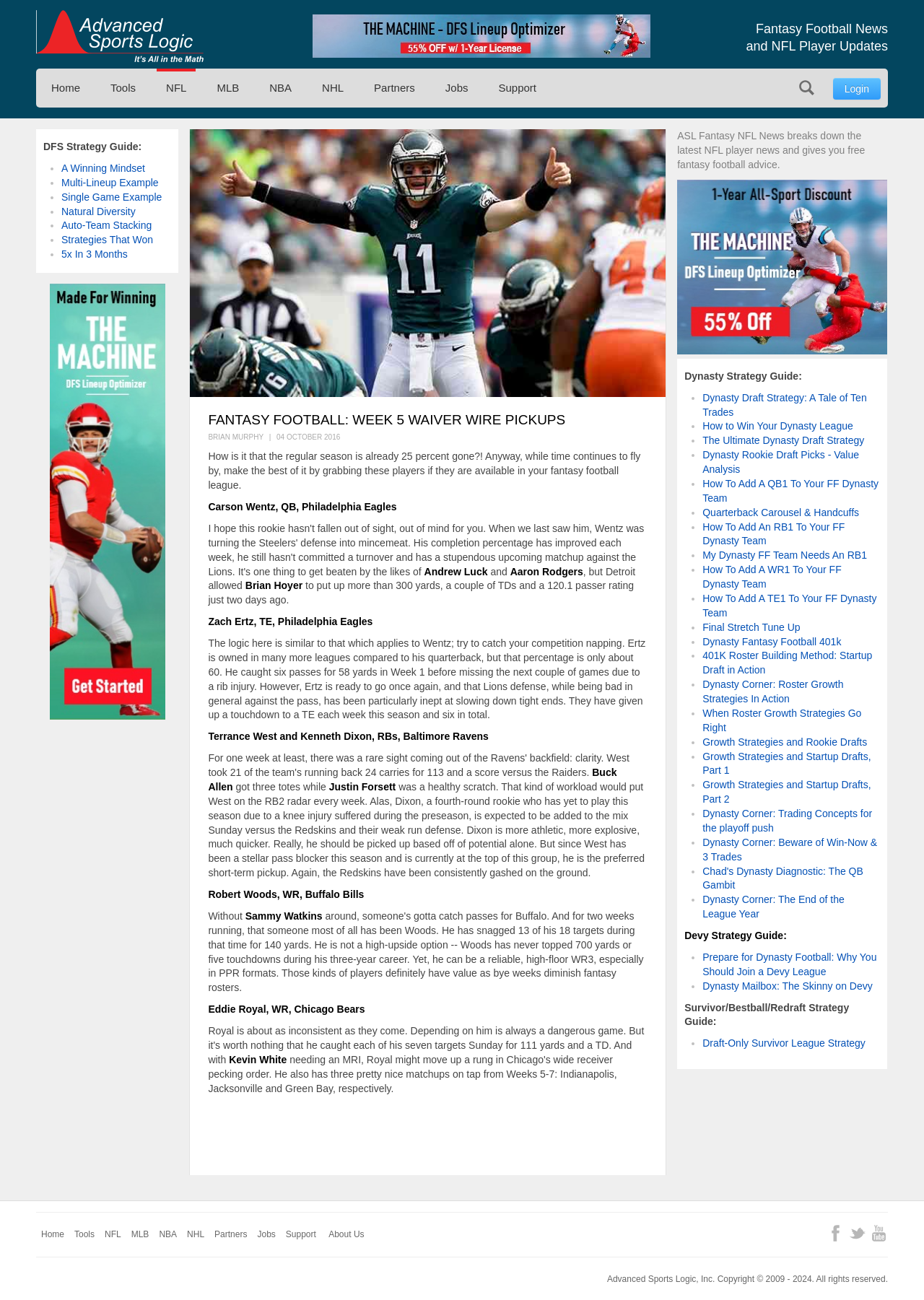Locate the bounding box coordinates of the clickable region to complete the following instruction: "Click on the 'Login' link."

[0.901, 0.06, 0.953, 0.077]